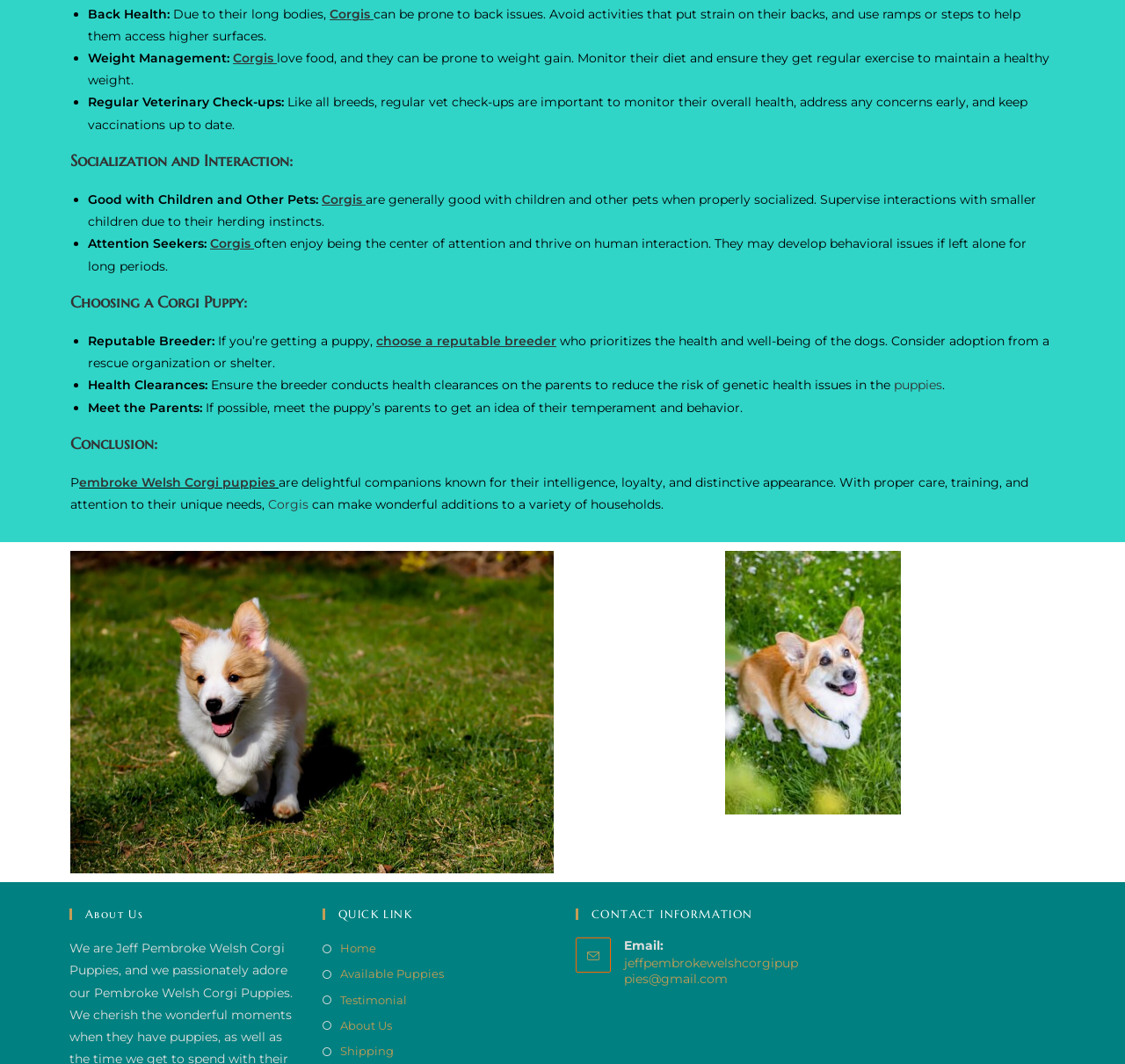Find the bounding box coordinates for the element that must be clicked to complete the instruction: "Click on the 'Services' link". The coordinates should be four float numbers between 0 and 1, indicated as [left, top, right, bottom].

None